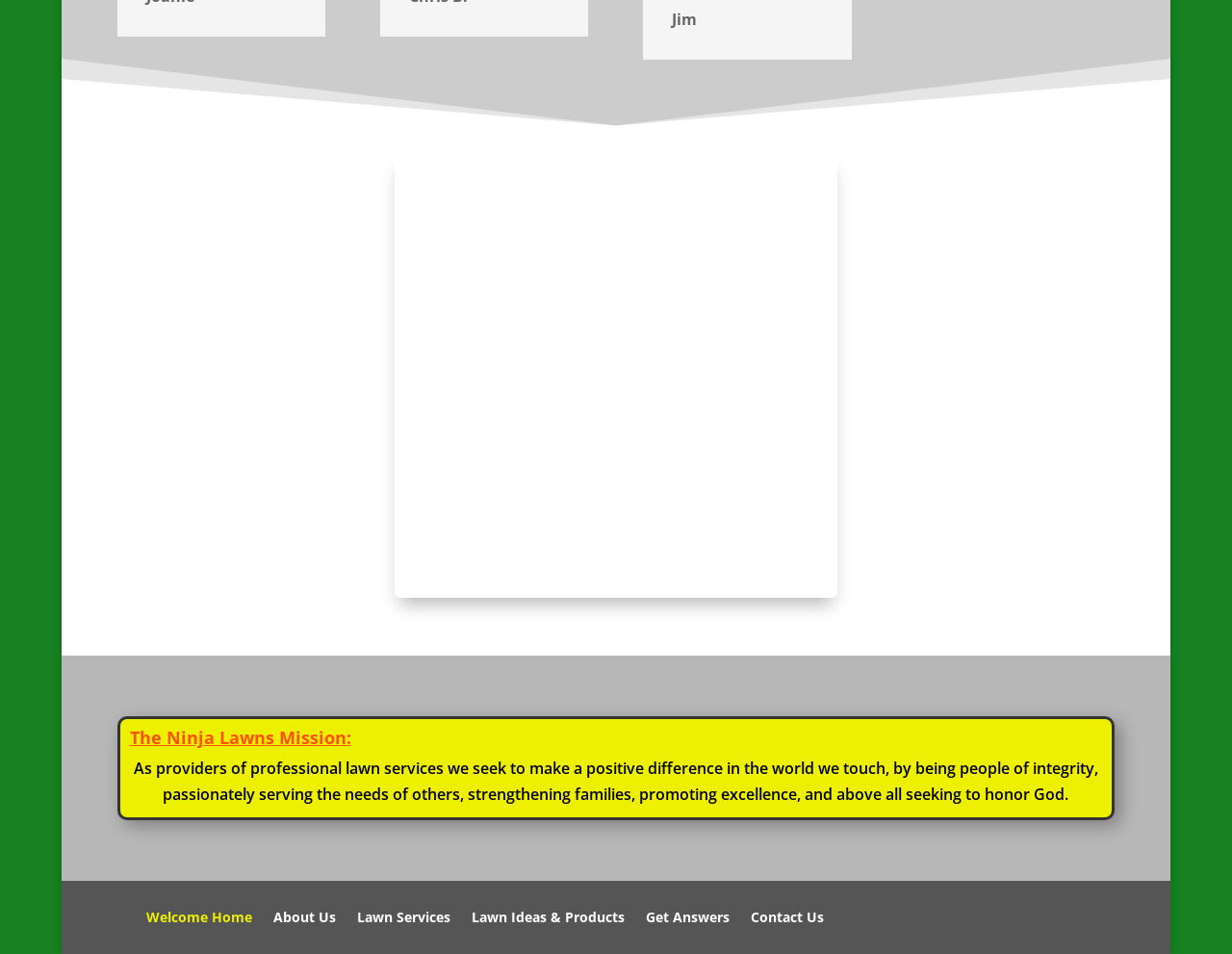Answer the question using only a single word or phrase: 
How many links are present at the bottom of the webpage?

6